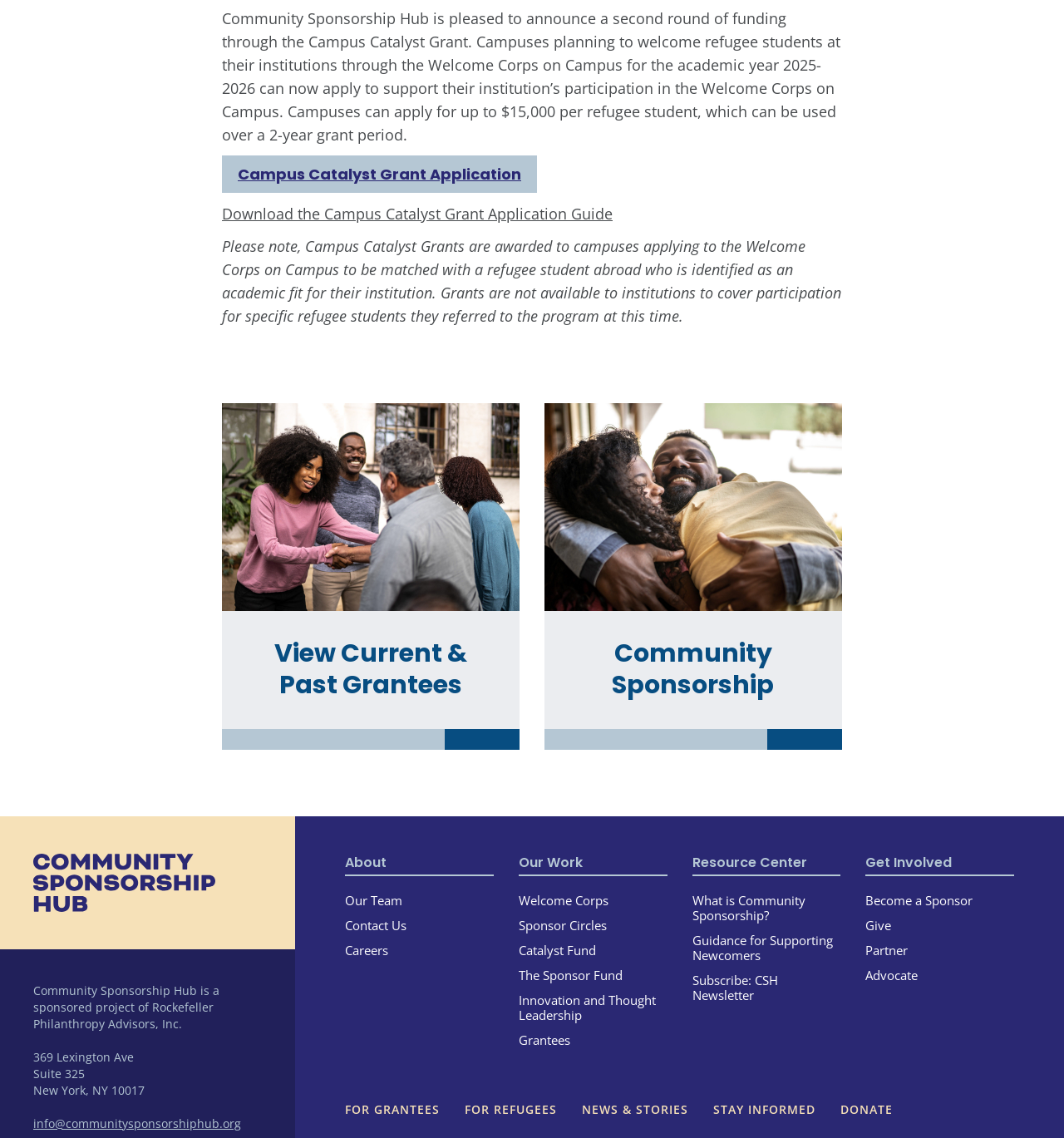What is the maximum grant amount per refugee student?
Answer the question with a detailed explanation, including all necessary information.

According to the StaticText element with the text 'Campuses planning to welcome refugee students at their institutions through the Welcome Corps on Campus for the academic year 2025-2026 can now apply to support their institution’s participation in the Welcome Corps on Campus. Campuses can apply for up to $15,000 per refugee student, which can be used over a 2-year grant period.', the maximum grant amount per refugee student is $15,000.